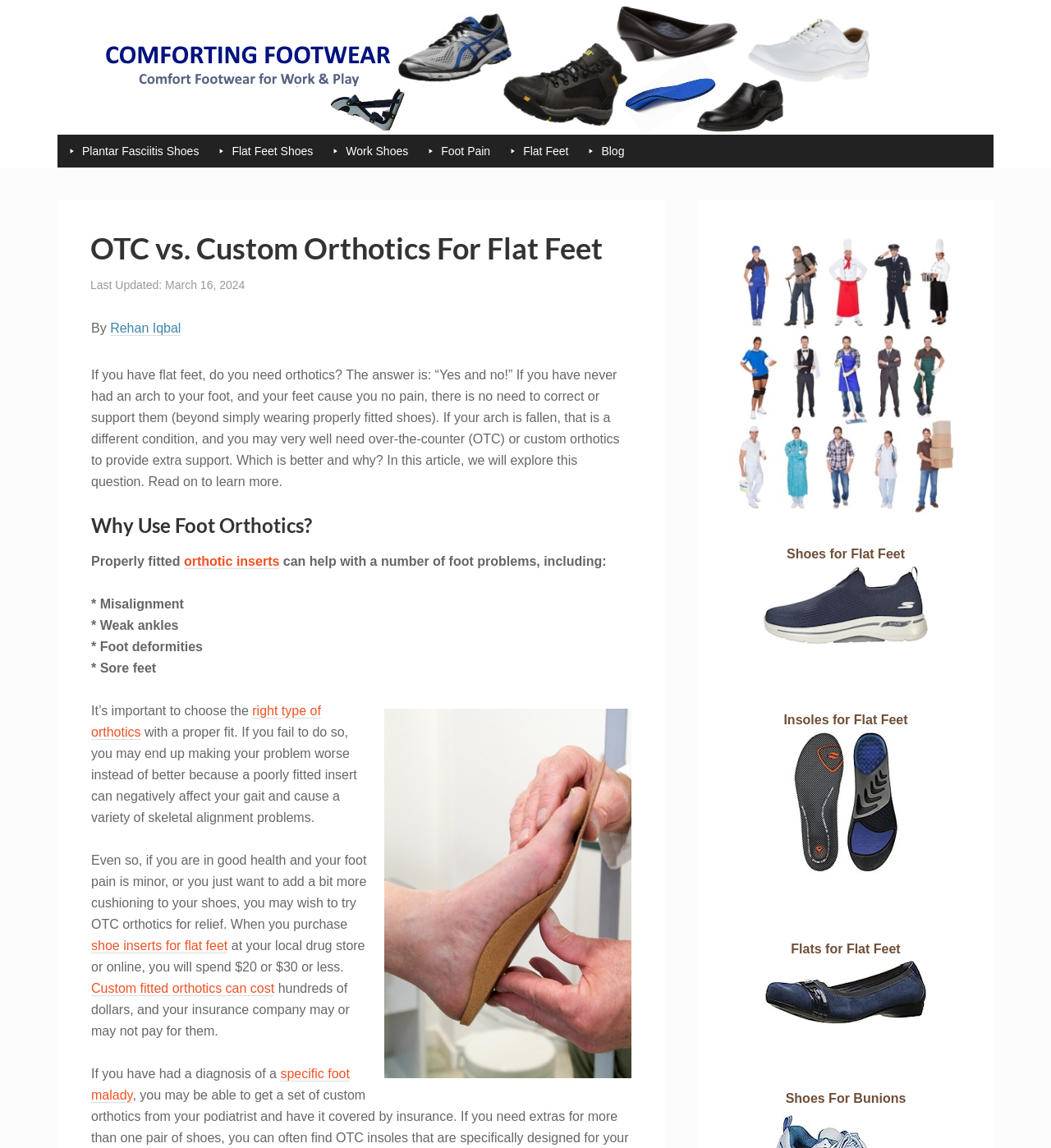Please find the bounding box coordinates of the section that needs to be clicked to achieve this instruction: "Click on the link to learn more about plantar fasciitis shoes".

[0.055, 0.117, 0.197, 0.146]